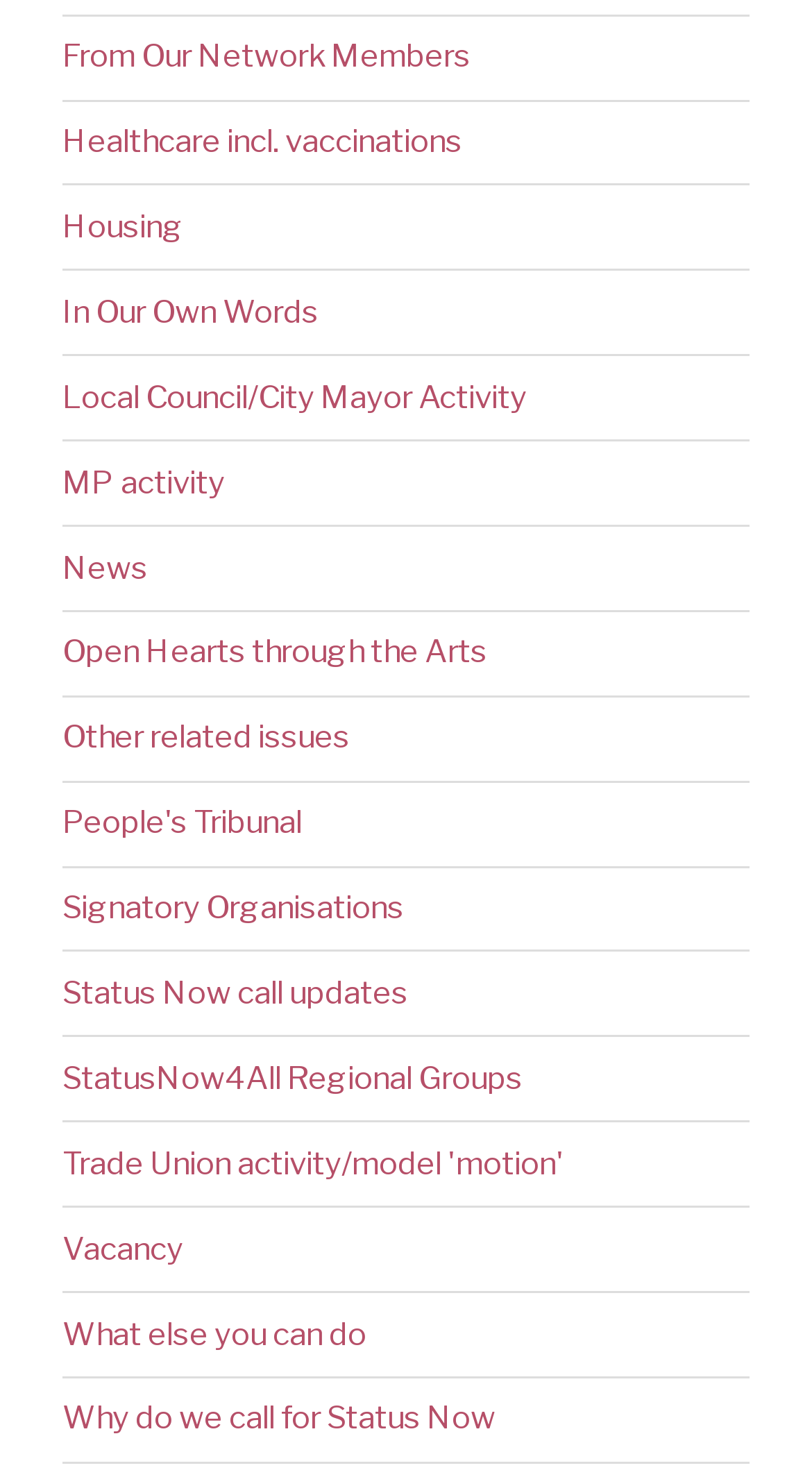Identify and provide the bounding box coordinates of the UI element described: "Open Hearts through the Arts". The coordinates should be formatted as [left, top, right, bottom], with each number being a float between 0 and 1.

[0.077, 0.429, 0.6, 0.455]